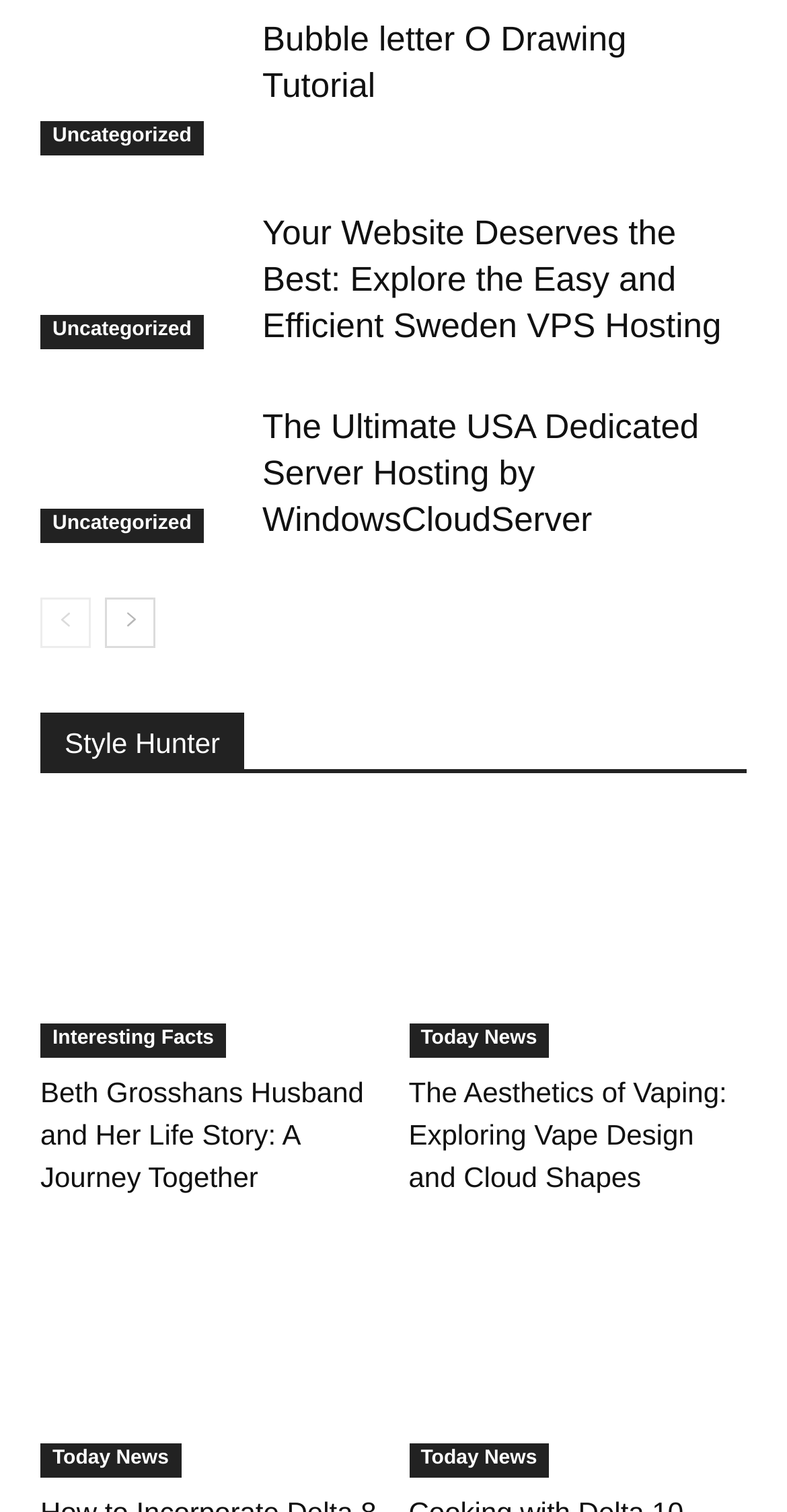Provide the bounding box coordinates in the format (top-left x, top-left y, bottom-right x, bottom-right y). All values are floating point numbers between 0 and 1. Determine the bounding box coordinate of the UI element described as: Uncategorized

[0.051, 0.208, 0.259, 0.231]